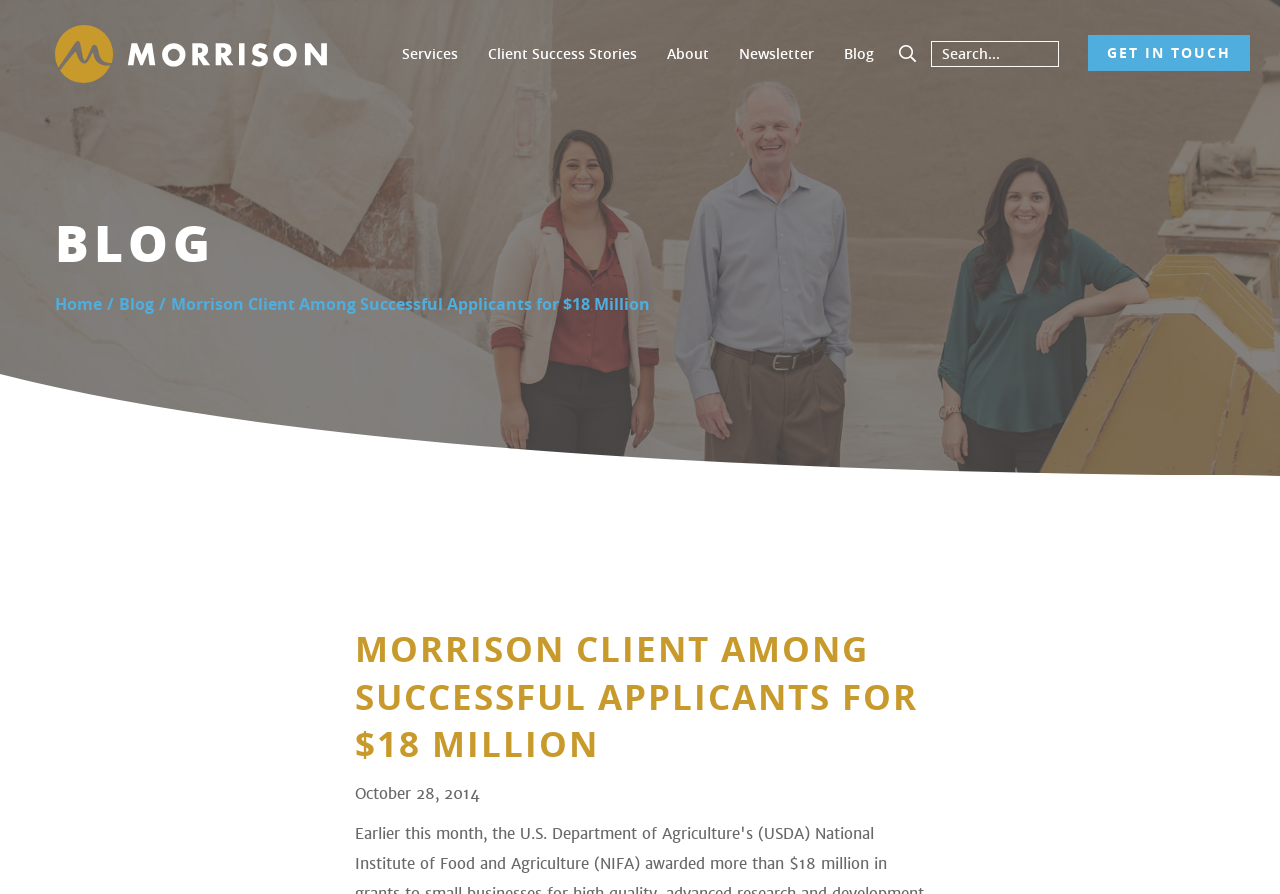Give a concise answer using one word or a phrase to the following question:
What is the name of the company?

Morrison